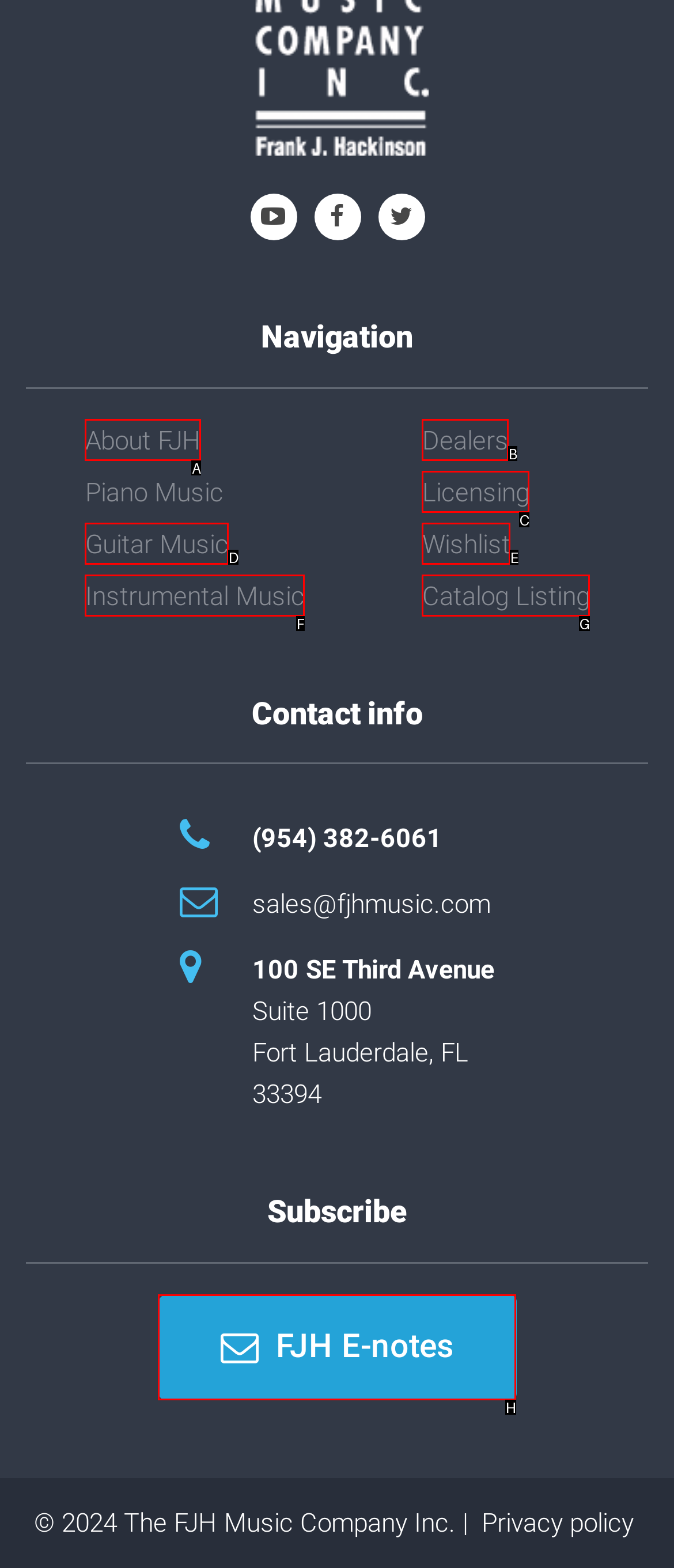Select the HTML element that matches the description: Dealers. Provide the letter of the chosen option as your answer.

B